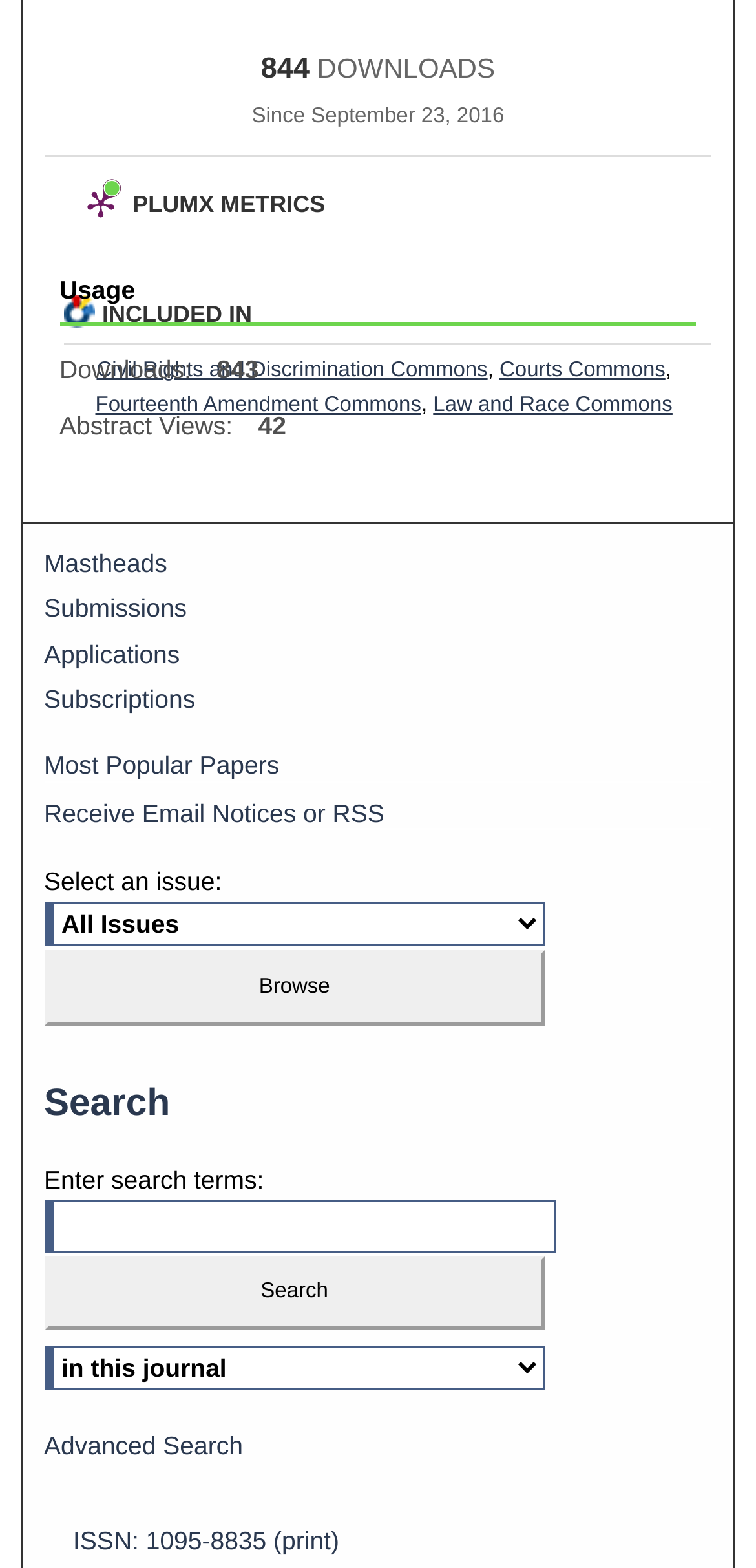Using the element description Most Popular Papers, predict the bounding box coordinates for the UI element. Provide the coordinates in (top-left x, top-left y, bottom-right x, bottom-right y) format with values ranging from 0 to 1.

[0.058, 0.479, 0.942, 0.499]